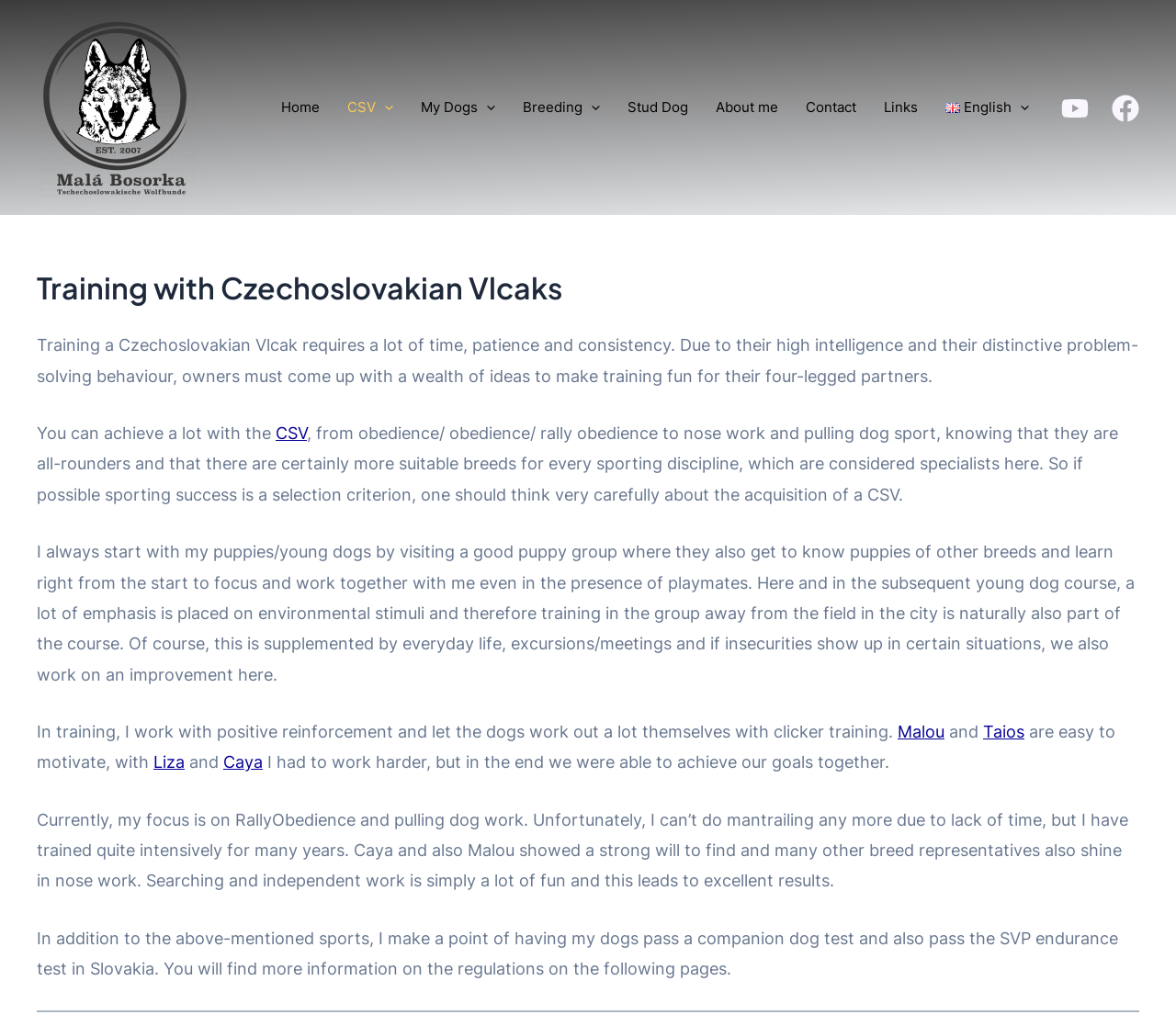Determine the bounding box coordinates for the area that should be clicked to carry out the following instruction: "Toggle the English Menu".

[0.792, 0.056, 0.887, 0.154]